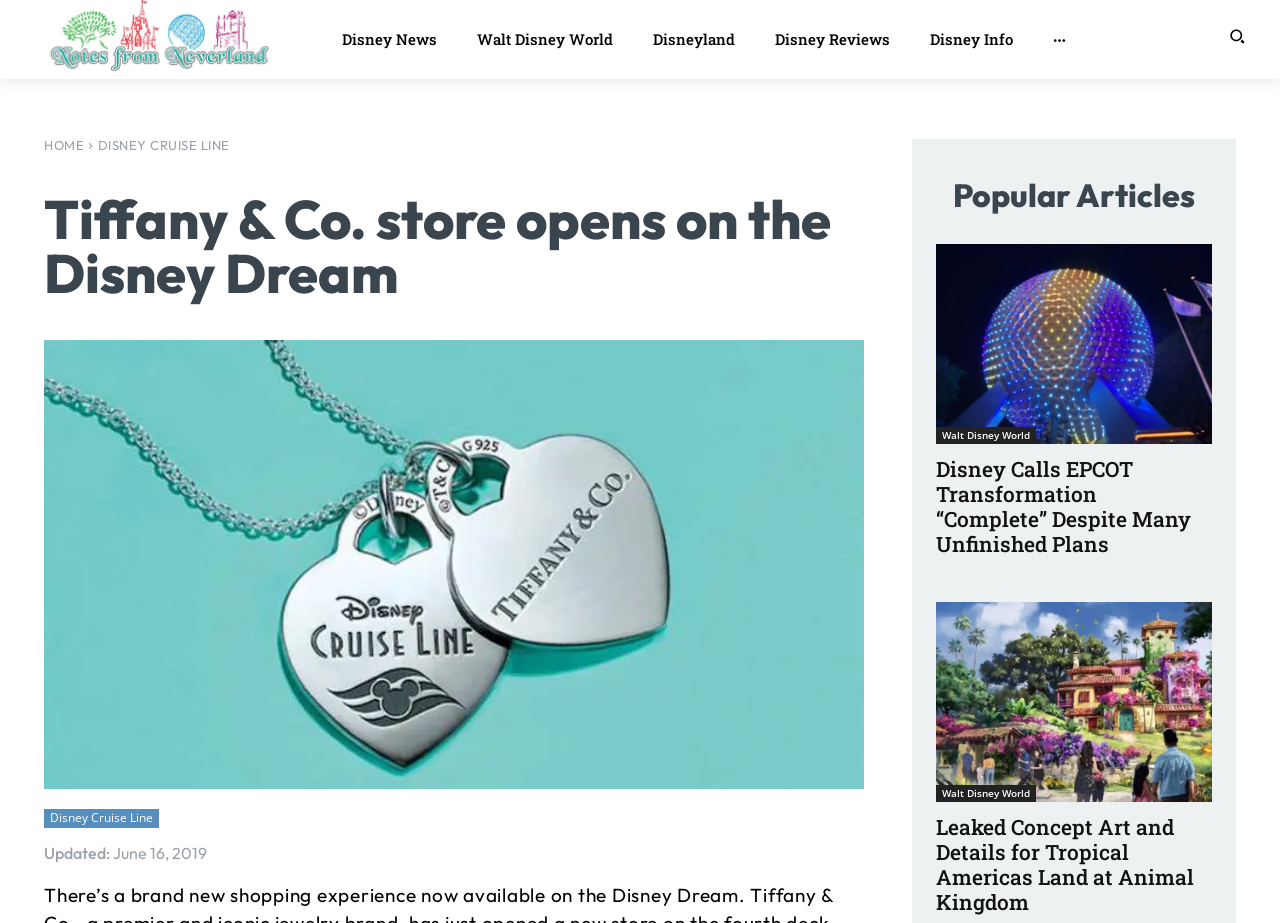Identify the coordinates of the bounding box for the element described below: "aria-label="Search"". Return the coordinates as four float numbers between 0 and 1: [left, top, right, bottom].

[0.951, 0.018, 0.981, 0.06]